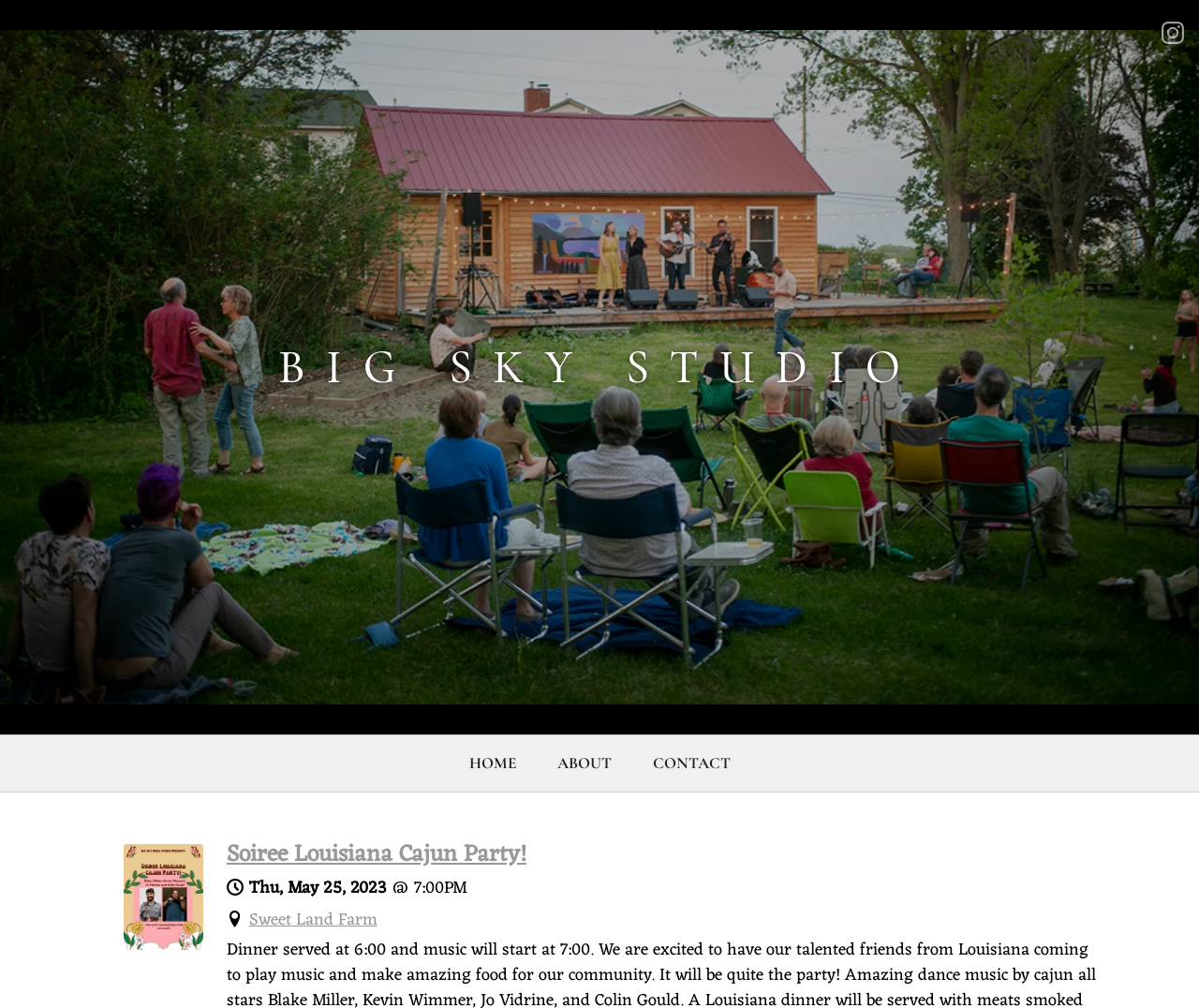Provide the bounding box coordinates in the format (top-left x, top-left y, bottom-right x, bottom-right y). All values are floating point numbers between 0 and 1. Determine the bounding box coordinate of the UI element described as: Sweet Land Farm

[0.208, 0.898, 0.315, 0.927]